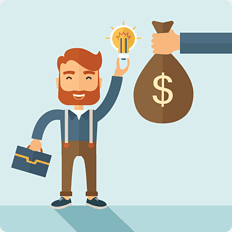What is the man holding in one hand?
Answer the question with detailed information derived from the image.

According to the caption, the man is holding a light bulb in one hand, which represents innovative ideas.